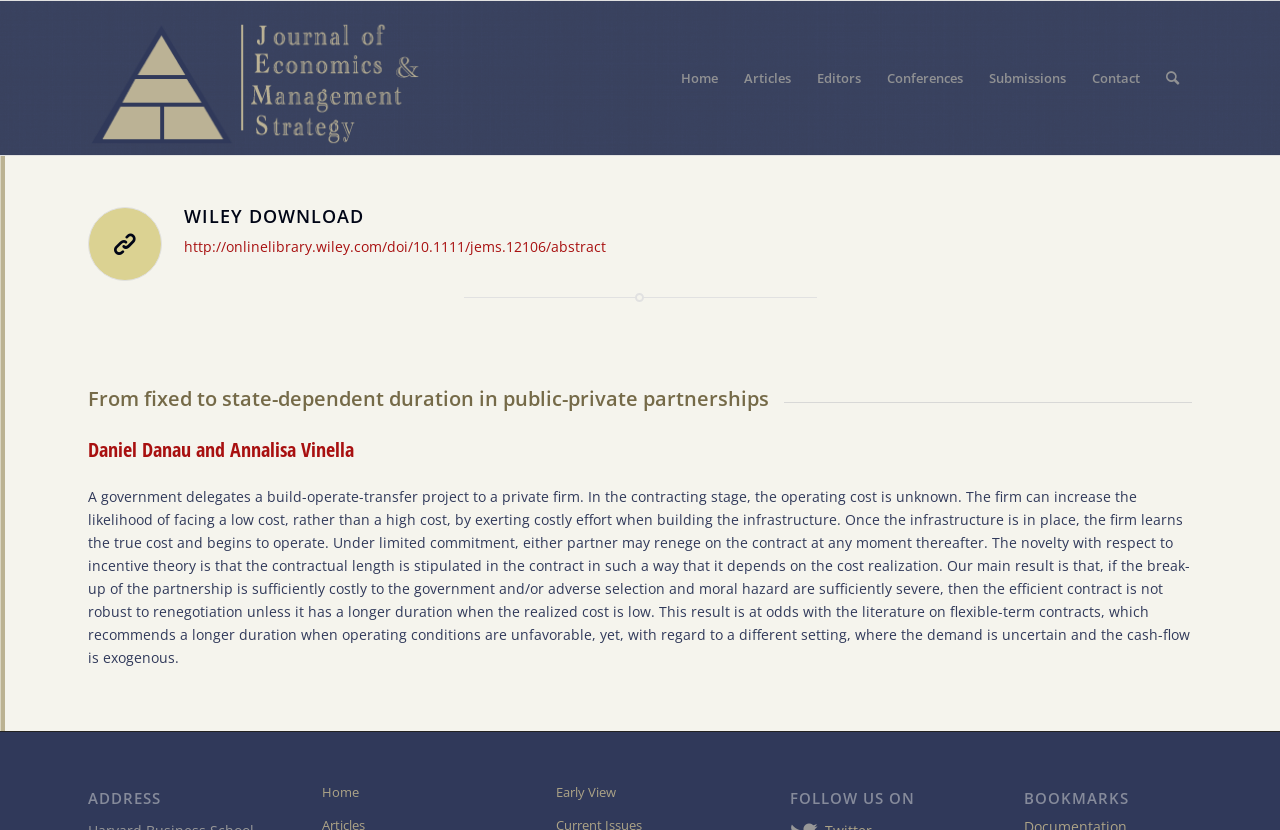What is the name of the journal?
Please provide a comprehensive answer based on the information in the image.

I found the answer by looking at the top-left corner of the webpage, where there is a link with the text 'Journal of Economics & Management Strategy'. This suggests that the webpage is related to this journal.